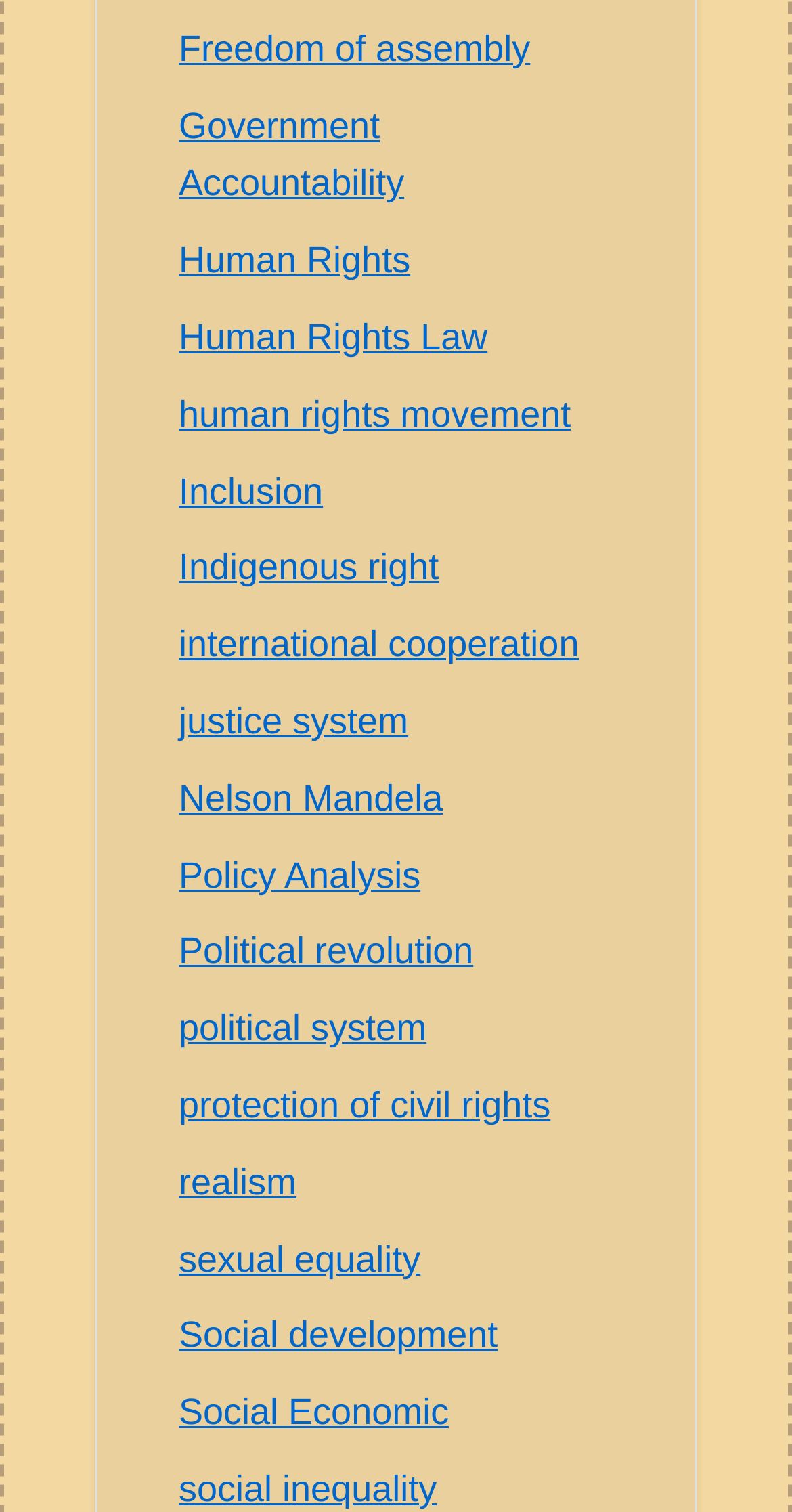Please give a one-word or short phrase response to the following question: 
What is the first human rights topic listed?

Freedom of assembly